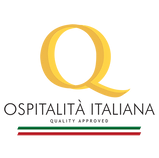Analyze the image and answer the question with as much detail as possible: 
What colors are featured in the tricolor band?

The logo is accentuated by a tricolor band resembling the Italian flag, featuring green, white, and red stripes, underscoring its Italian heritage and commitment to showcasing exceptional hospitality across the nation.